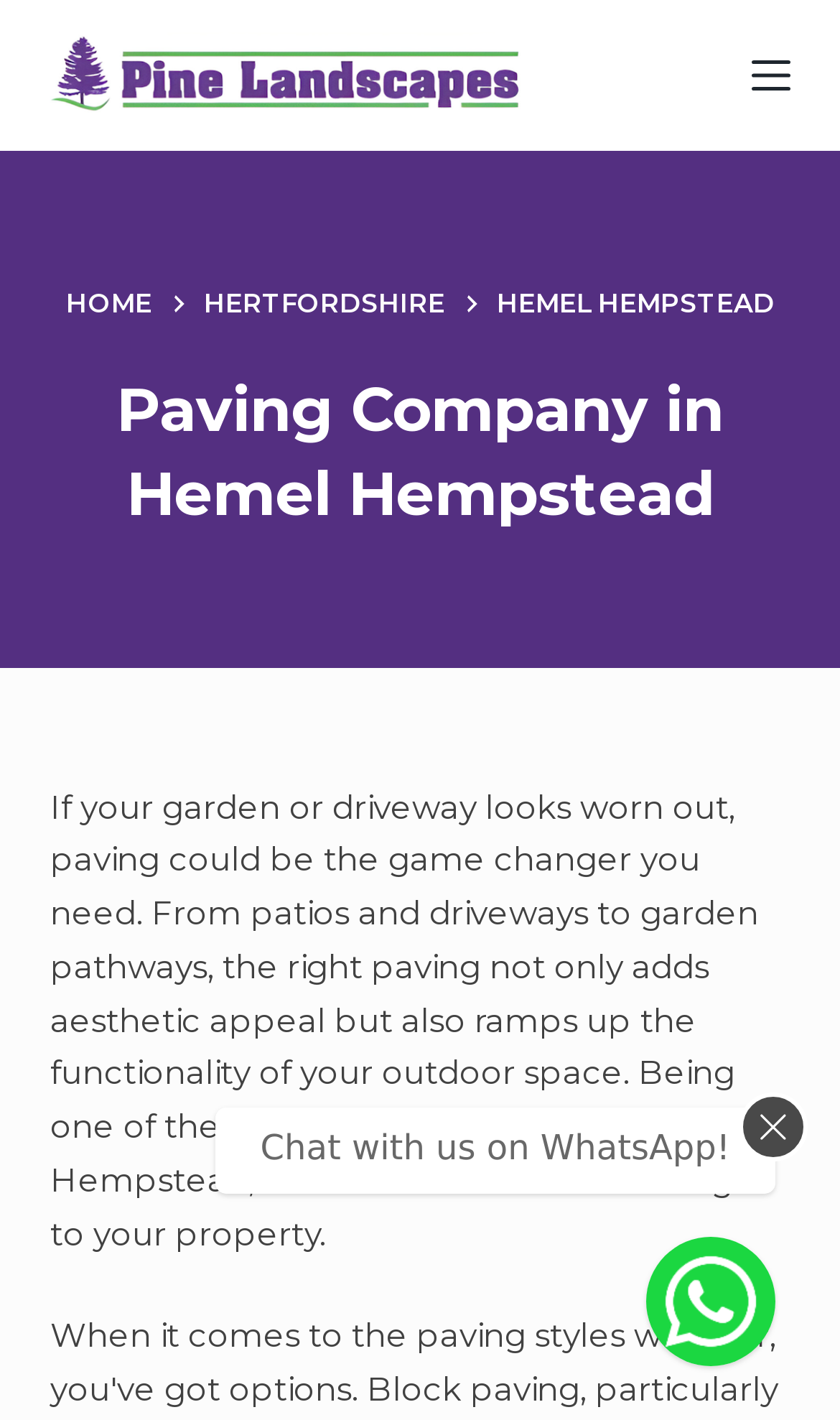Respond concisely with one word or phrase to the following query:
Where is the company located?

Hemel Hempstead